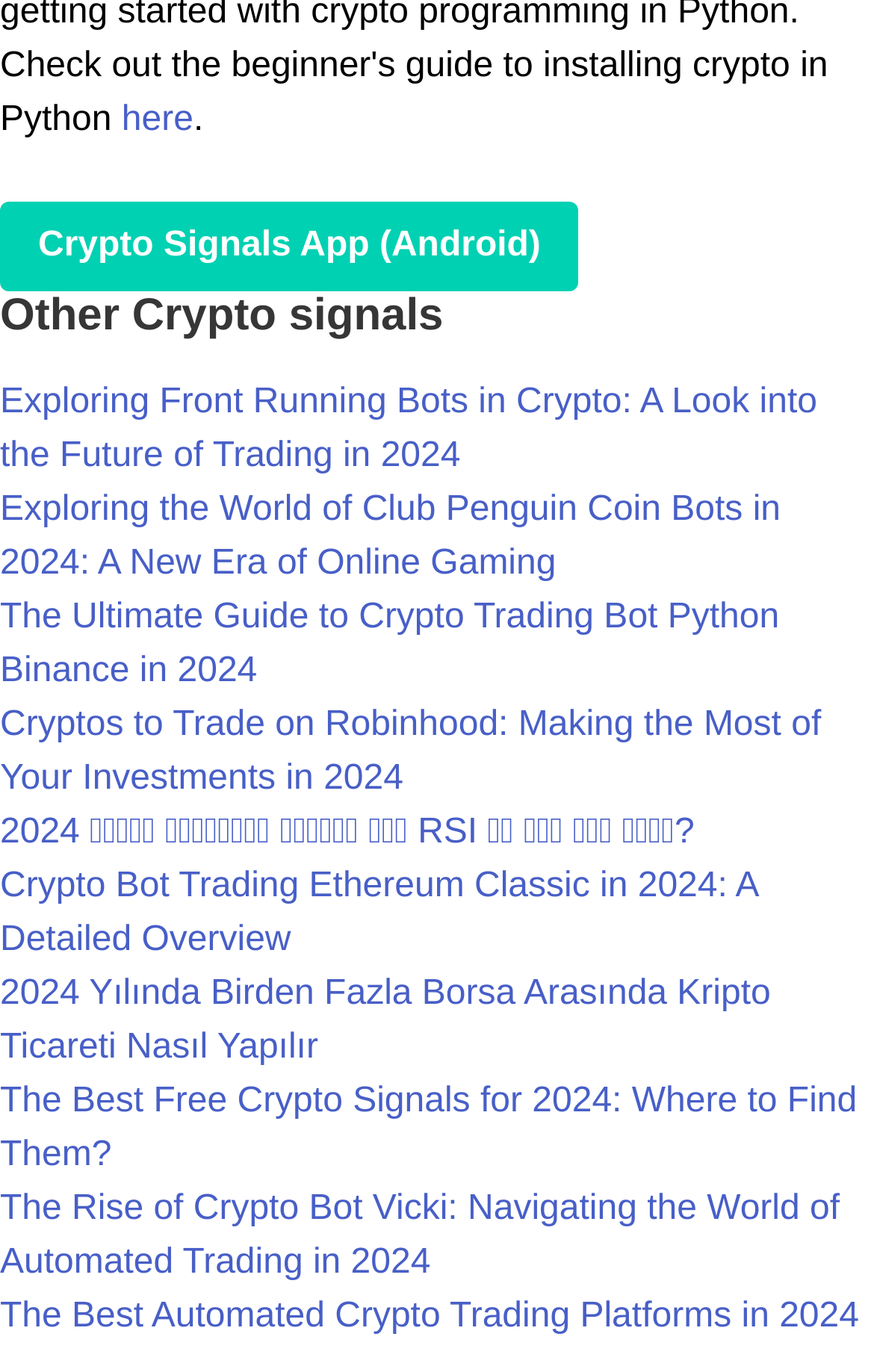Use a single word or phrase to answer this question: 
How many headings are on this webpage?

1